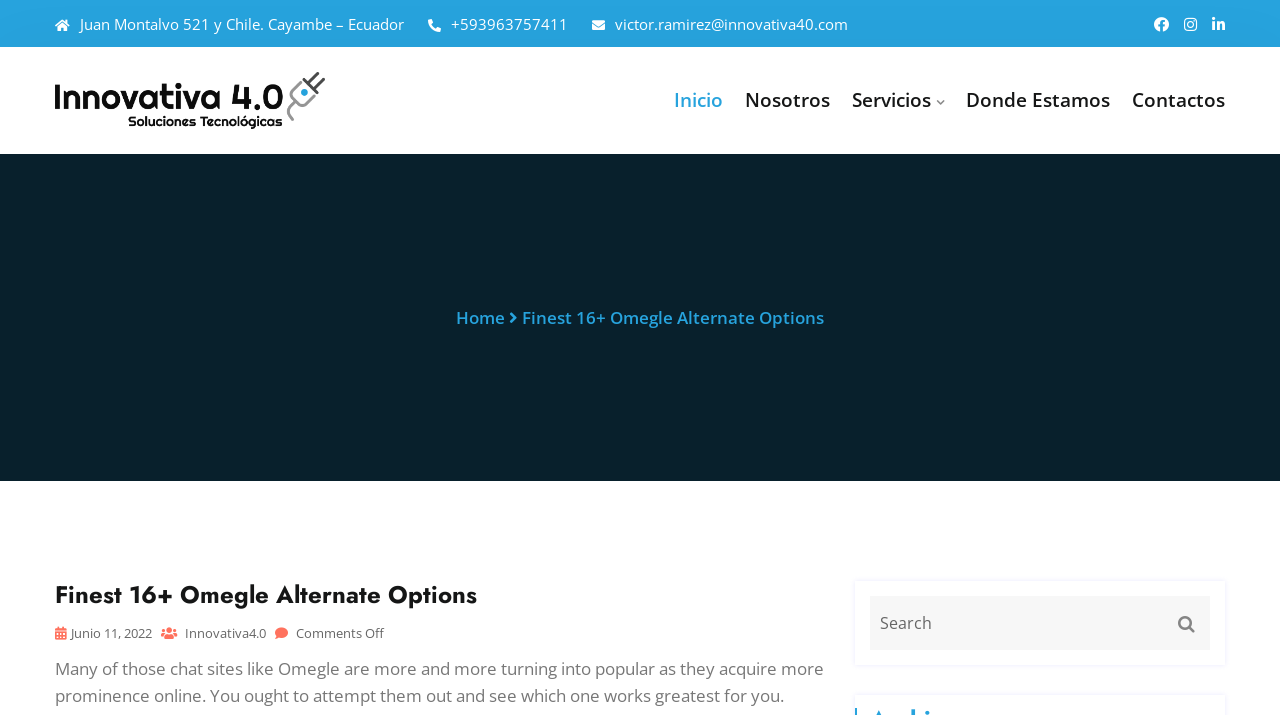Please specify the bounding box coordinates of the region to click in order to perform the following instruction: "click the search button".

[0.909, 0.855, 0.945, 0.887]